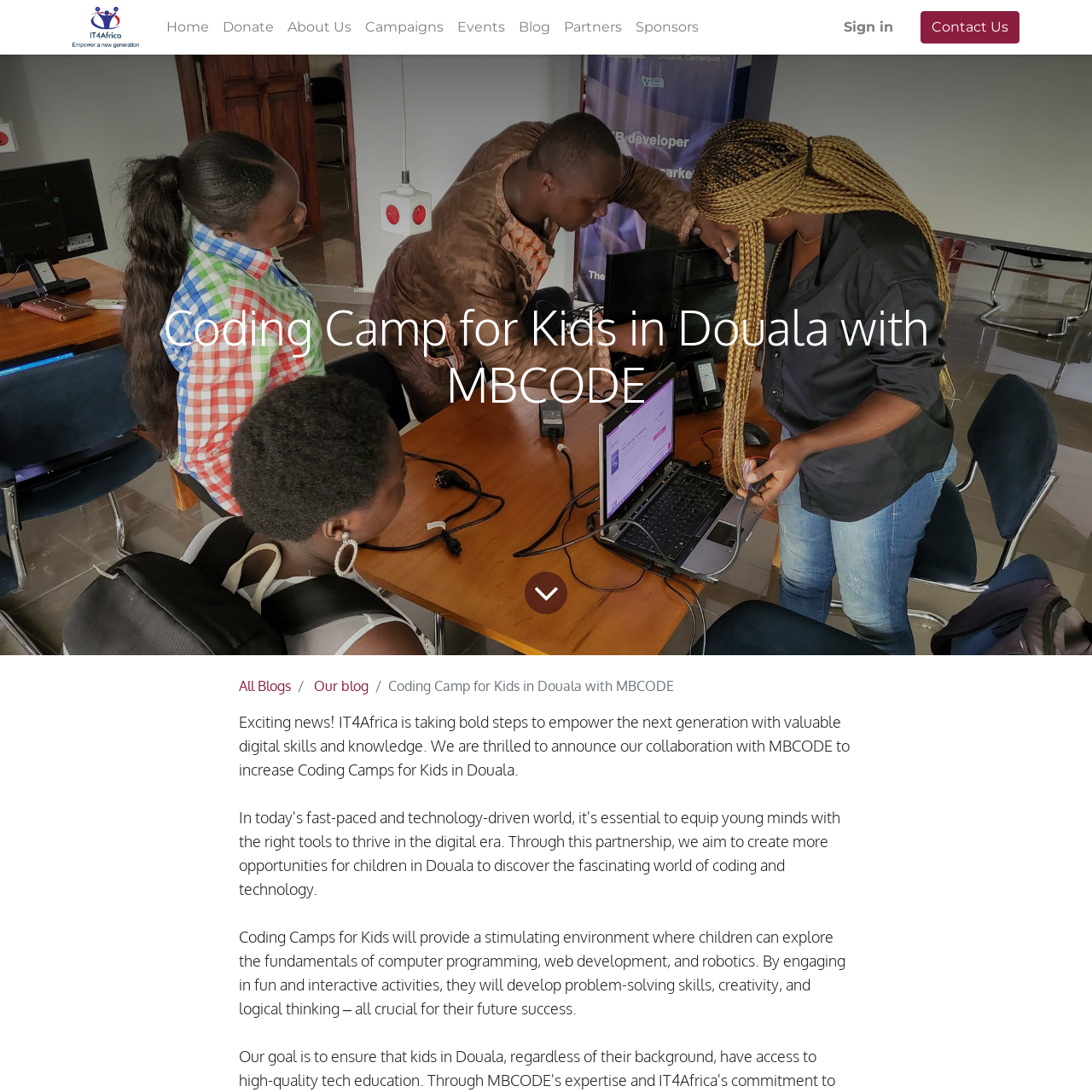Produce a meticulous description of the webpage.

The webpage is about a coding camp for kids in Douala, a collaborative effort between IT4AFRICA and MBCODE. At the top left corner, there is a logo of IT4AFRICA. Next to the logo, there is a horizontal menu bar with 9 menu items: Home, Donate, About Us, Campaigns, Events, Blog, Partners, Sponsors, and Sign in. 

Below the menu bar, there is a prominent heading that reads "Coding Camp for Kids in Douala with MBCODE". On the right side of the heading, there are two links: "Sign in" and "Contact Us". 

Further down, there is a section that appears to be a blog post or an article. The article has a link to its content at the top right corner. Below the link, there is a breadcrumb navigation with three links: All Blogs, Our blog, and the current page "Coding Camp for Kids in Douala with MBCODE". 

The article itself is divided into two paragraphs. The first paragraph announces the collaboration between IT4AFRICA and MBCODE to empower the next generation with digital skills and knowledge. The second paragraph describes the Coding Camps for Kids, which will provide a stimulating environment for children to explore computer programming, web development, and robotics. 

At the top right corner, there are three small texts: "Press", "esc", and "to exit full screen", which seem to be related to keyboard shortcuts.